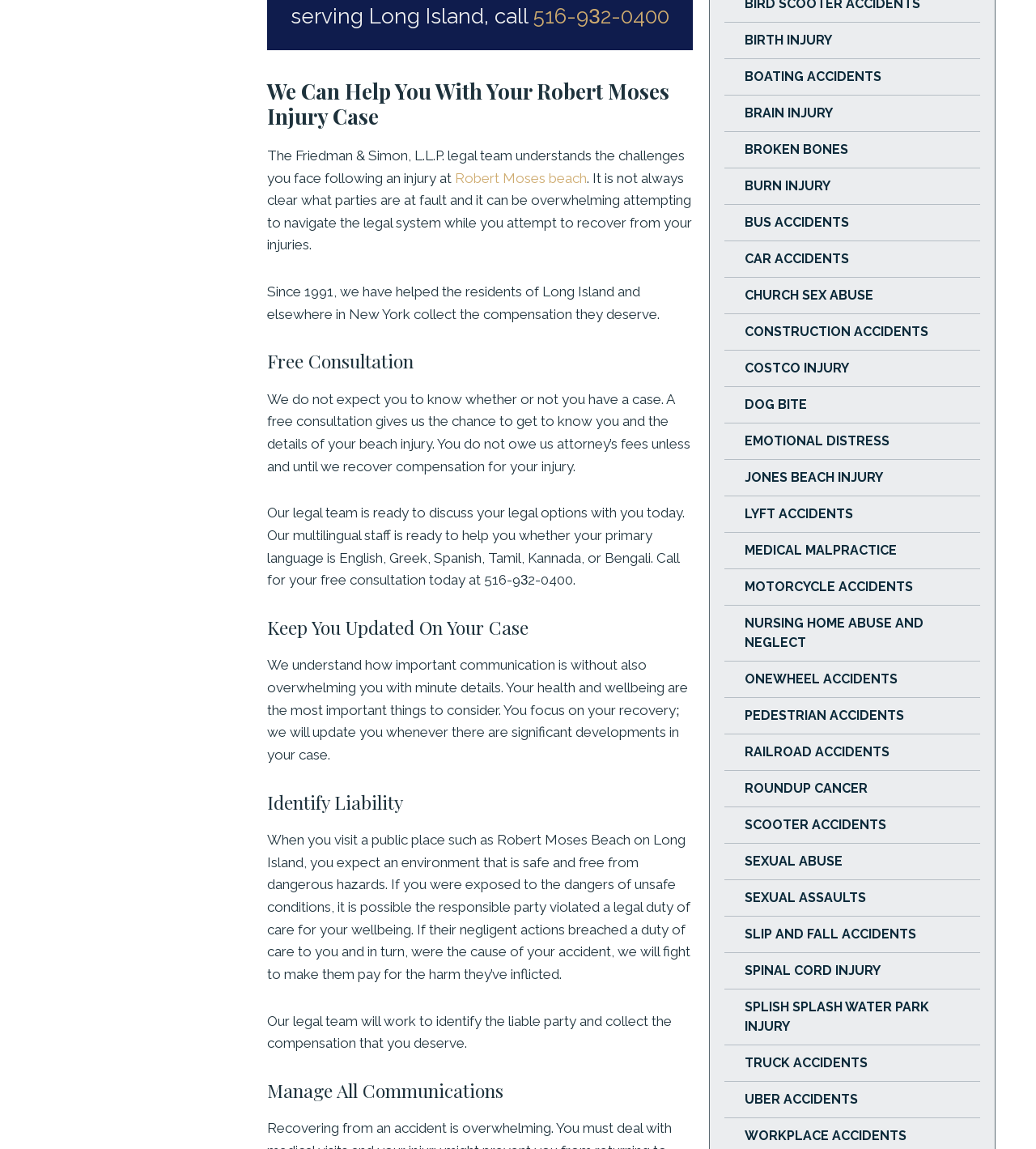Please locate the bounding box coordinates of the element that needs to be clicked to achieve the following instruction: "Get help with a brain injury case". The coordinates should be four float numbers between 0 and 1, i.e., [left, top, right, bottom].

[0.711, 0.083, 0.946, 0.114]